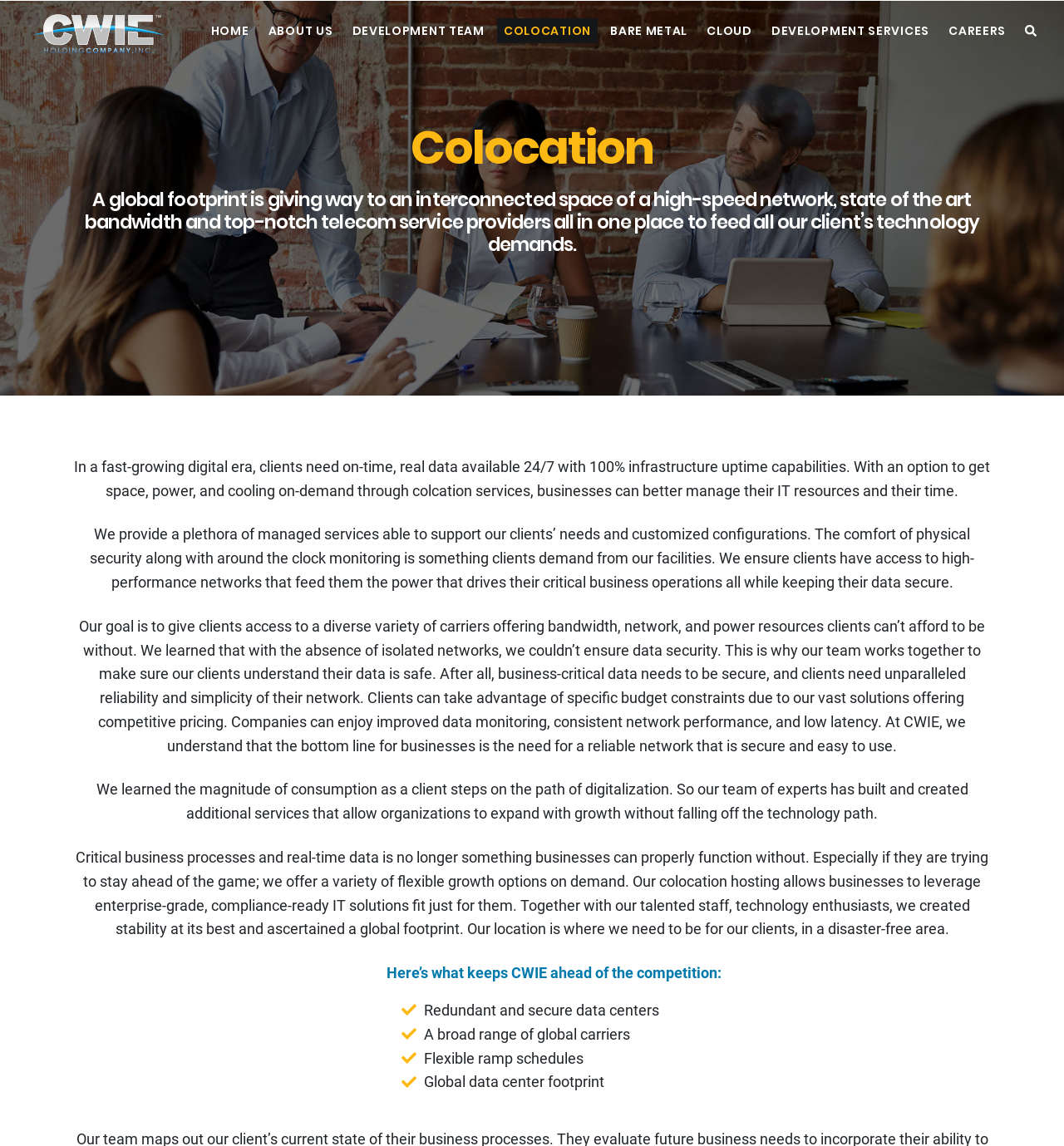Answer with a single word or phrase: 
What is the benefit of CWIE's flexible growth options?

Scalability